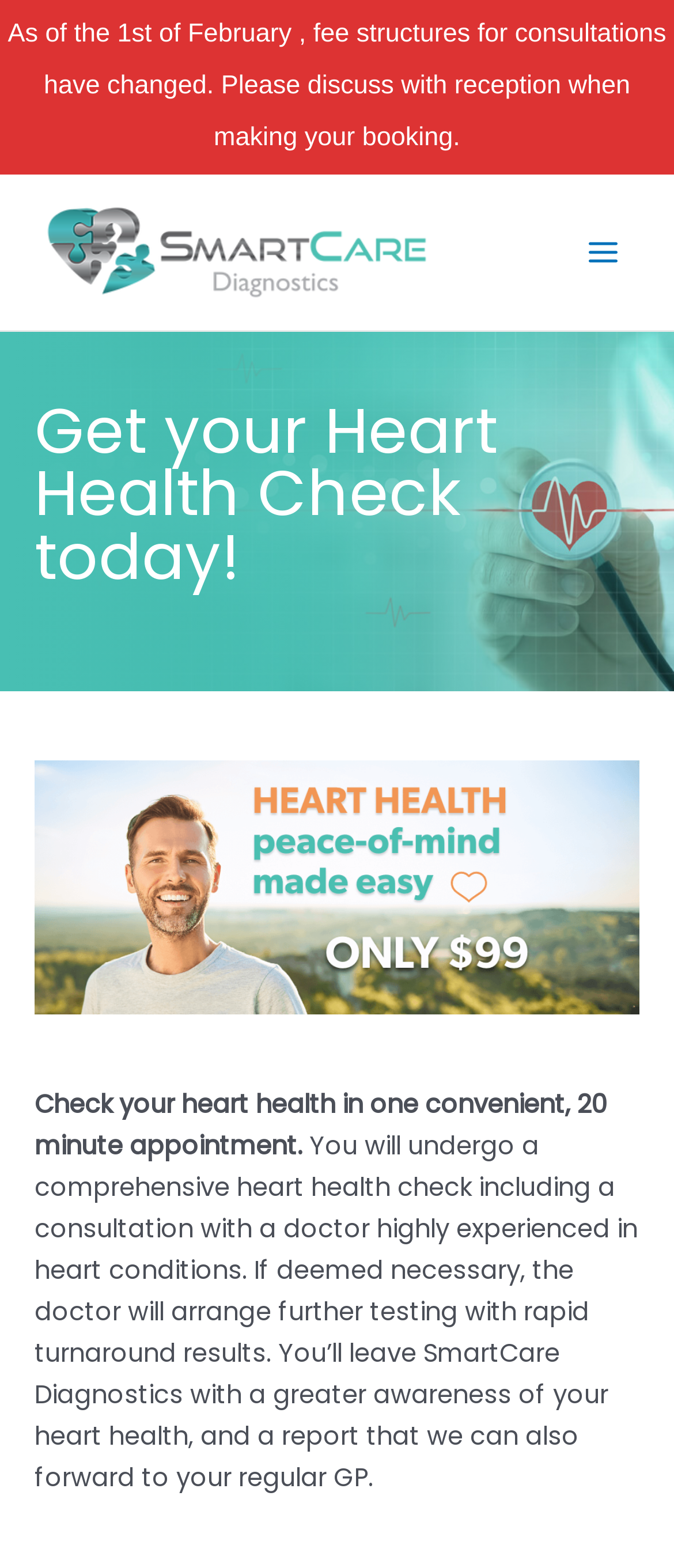Generate the main heading text from the webpage.

Get your Heart Health Check today!